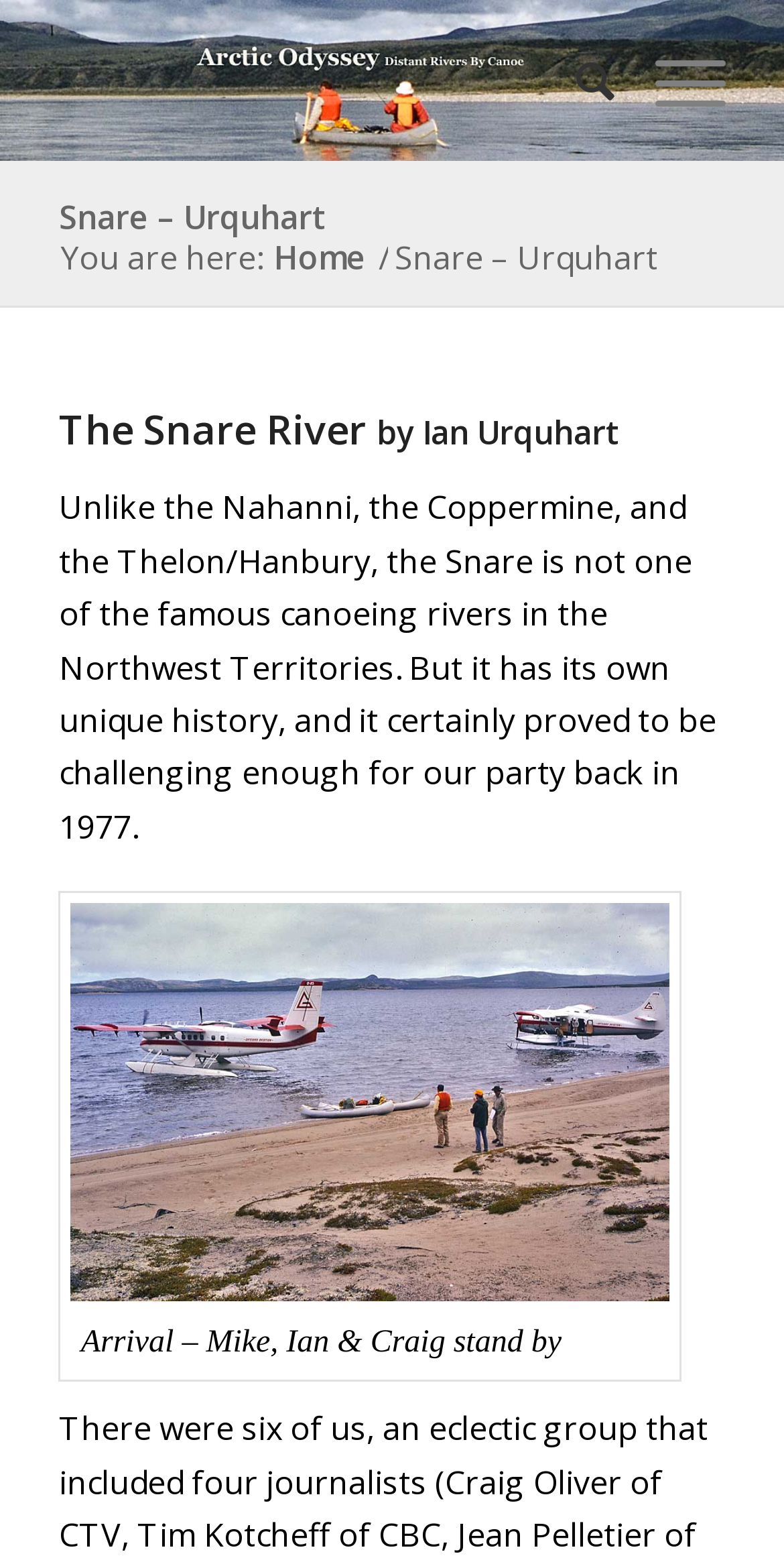Please find and provide the title of the webpage.

Snare – Urquhart